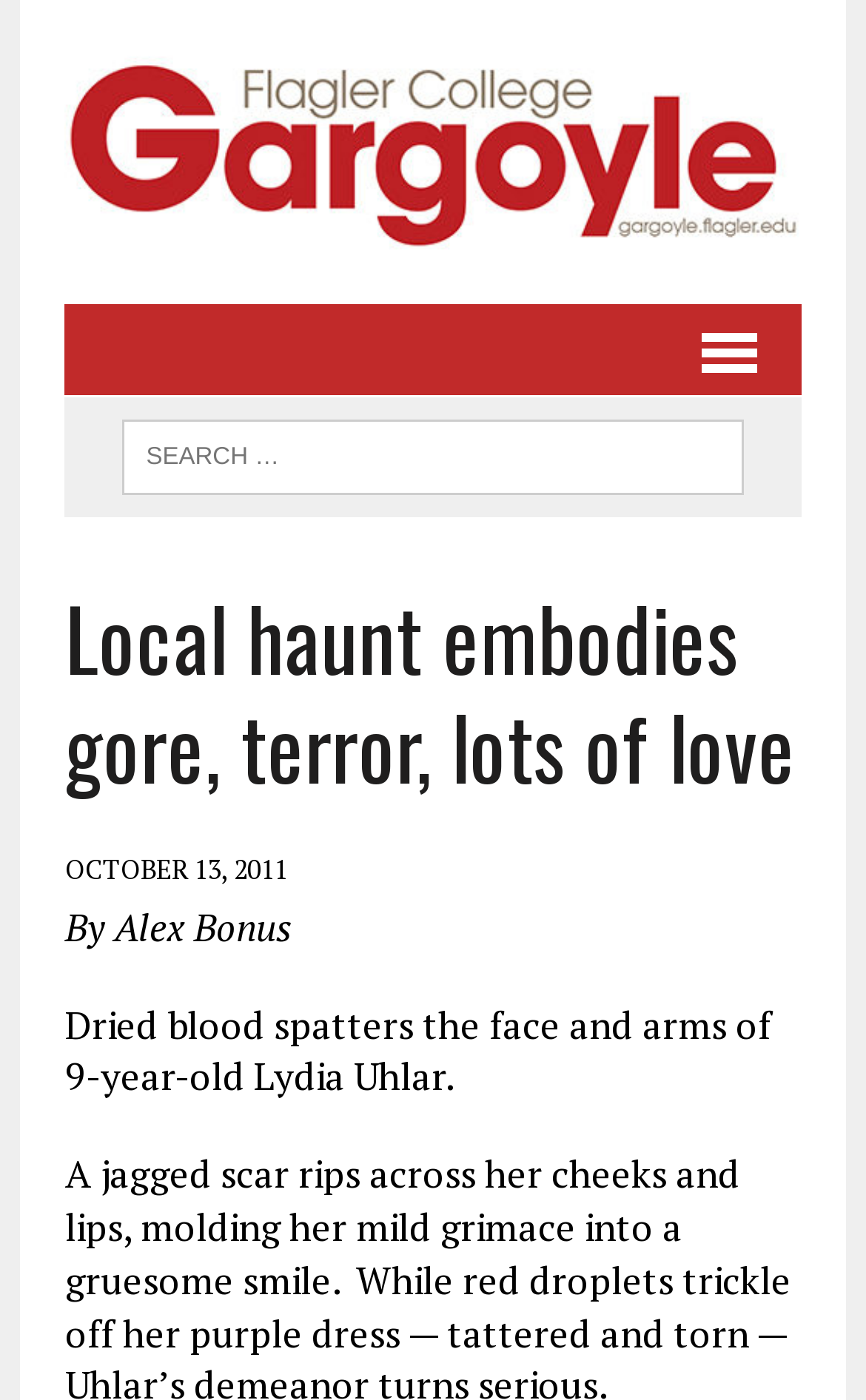Using the format (top-left x, top-left y, bottom-right x, bottom-right y), provide the bounding box coordinates for the described UI element. All values should be floating point numbers between 0 and 1: title="The Flagler College Gargoyle"

[0.075, 0.032, 0.925, 0.185]